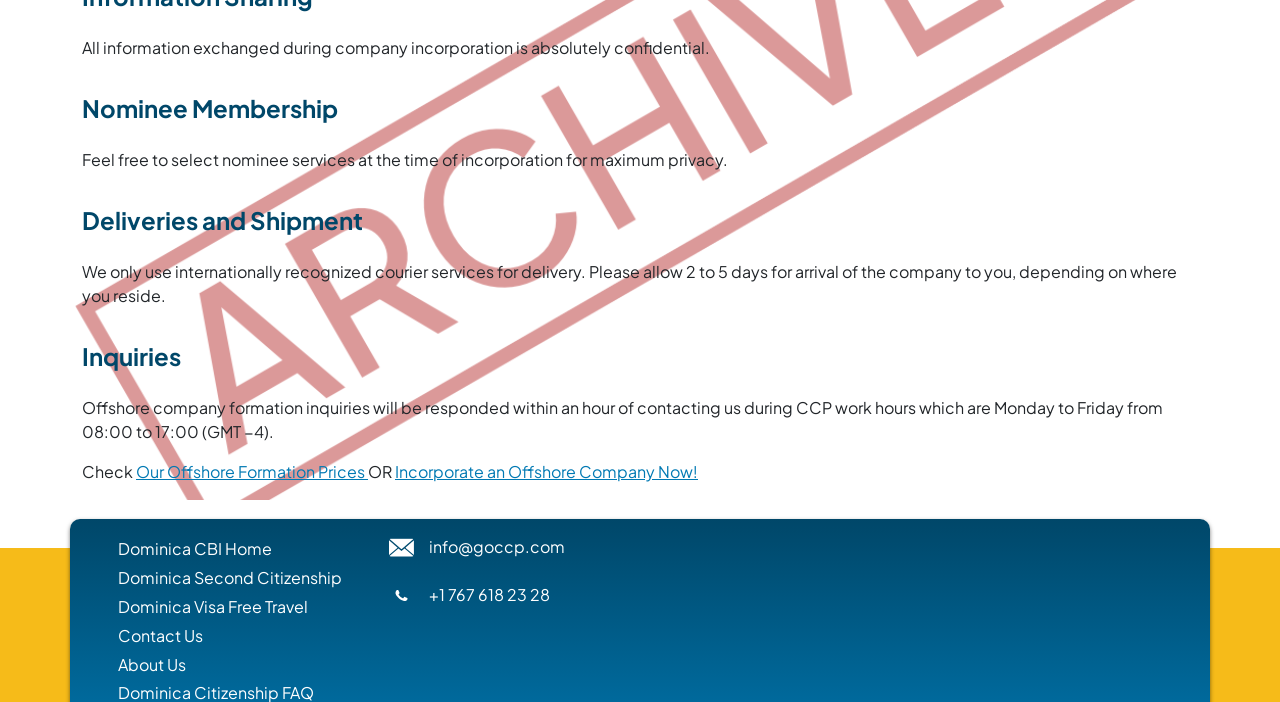Determine the bounding box coordinates of the area to click in order to meet this instruction: "Send an email to info@goccp.com".

[0.335, 0.764, 0.441, 0.794]